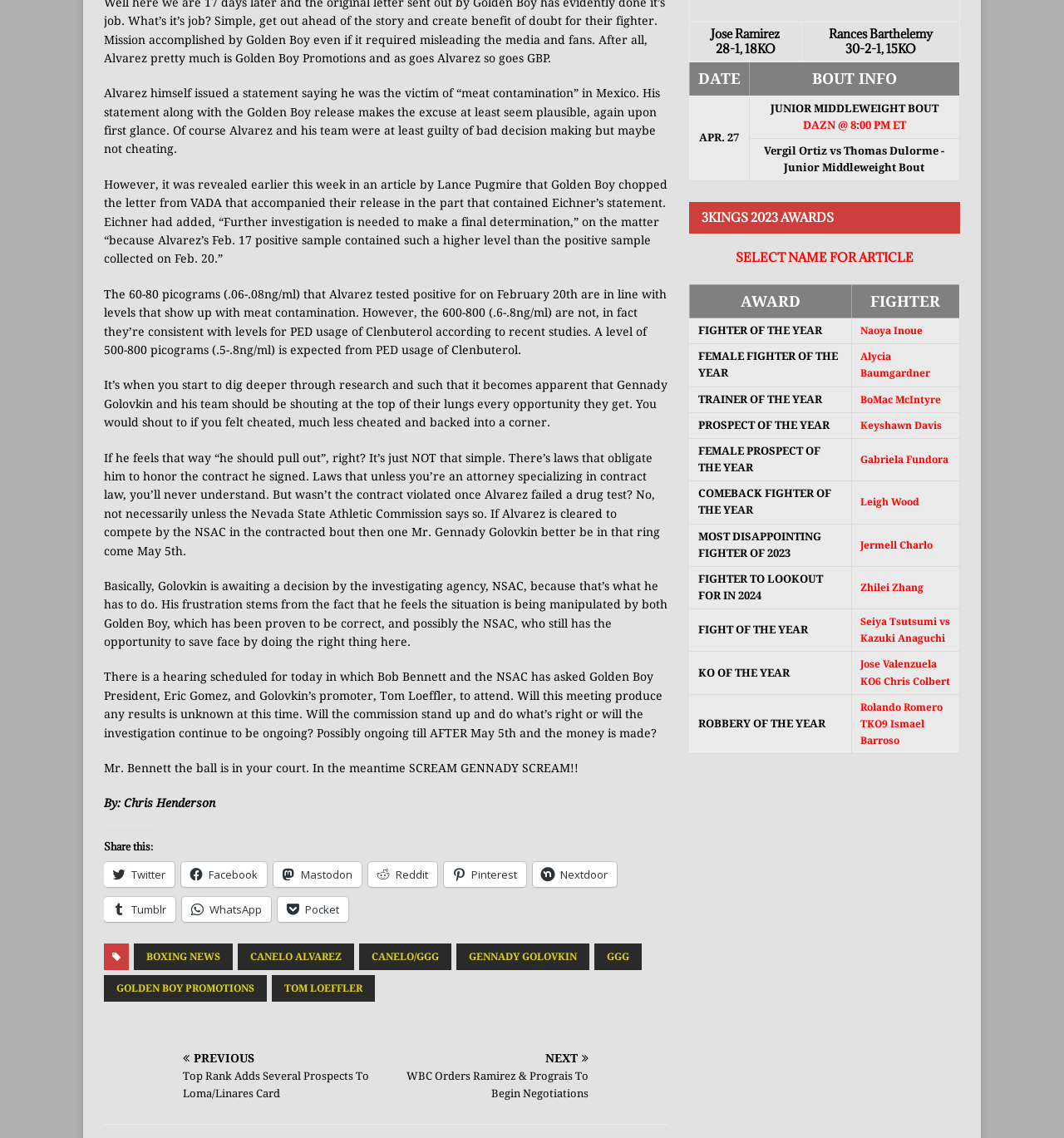Please specify the bounding box coordinates for the clickable region that will help you carry out the instruction: "Learn more about Naoya Inoue".

[0.809, 0.285, 0.867, 0.296]